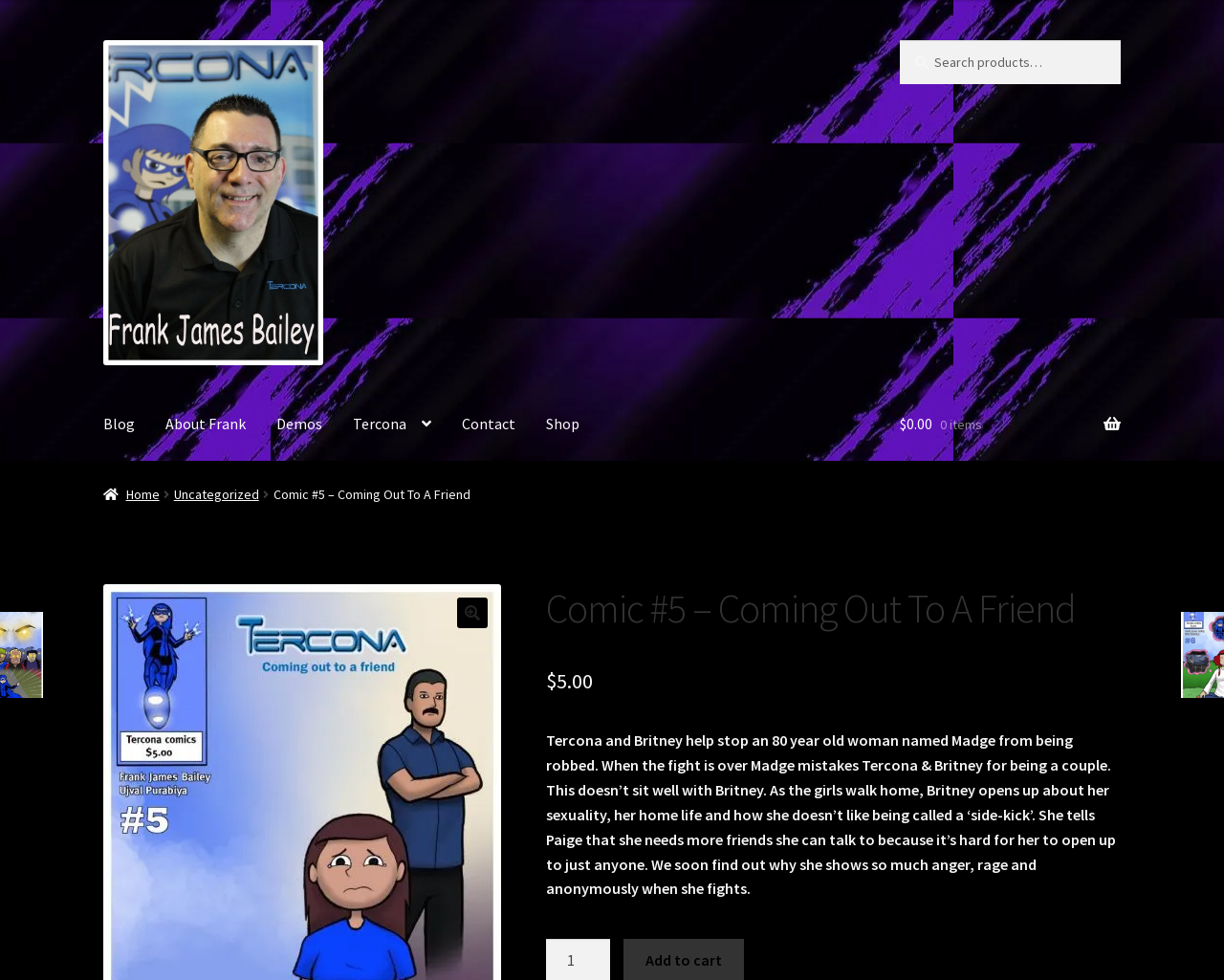Use a single word or phrase to answer the question: 
What is the name of the old woman who gets robbed?

Madge